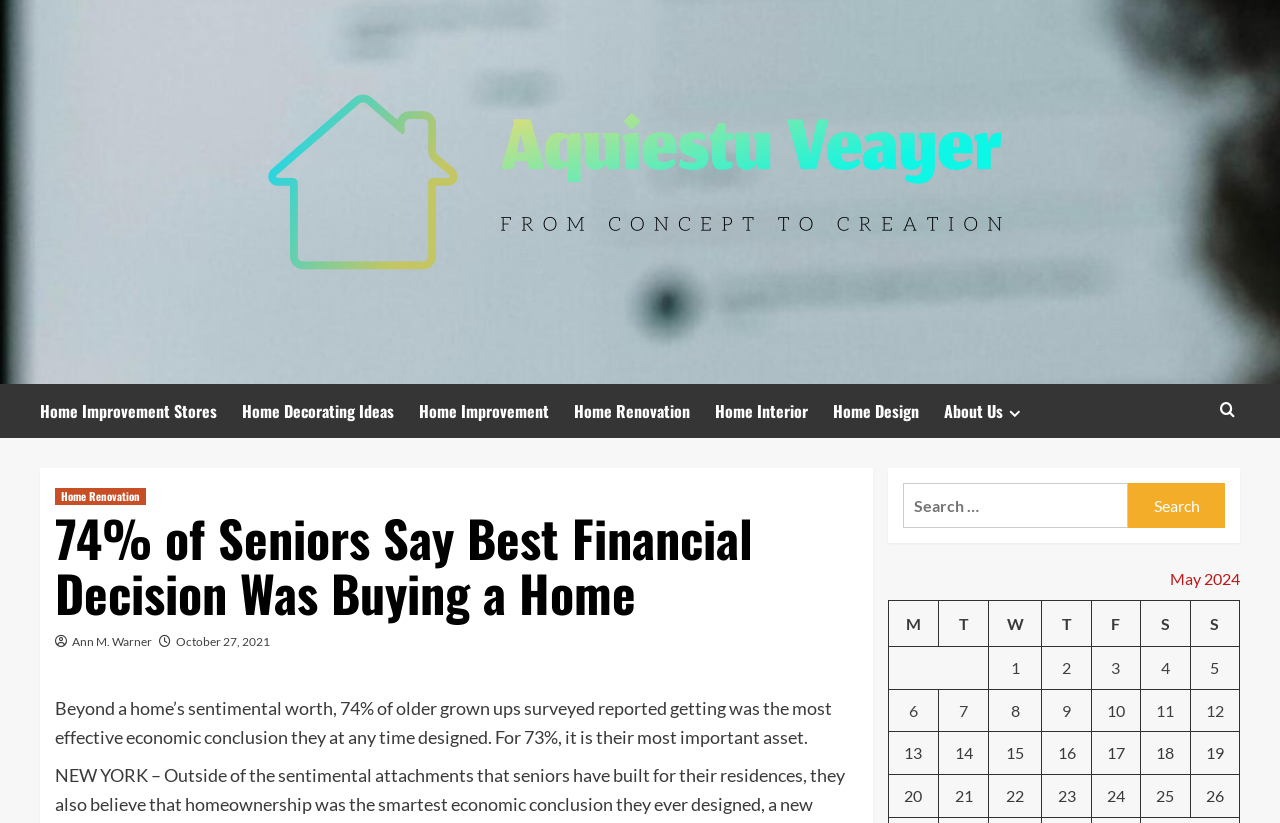What type of content is listed in the grid below the article?
Please provide a single word or phrase as your answer based on the image.

Posts